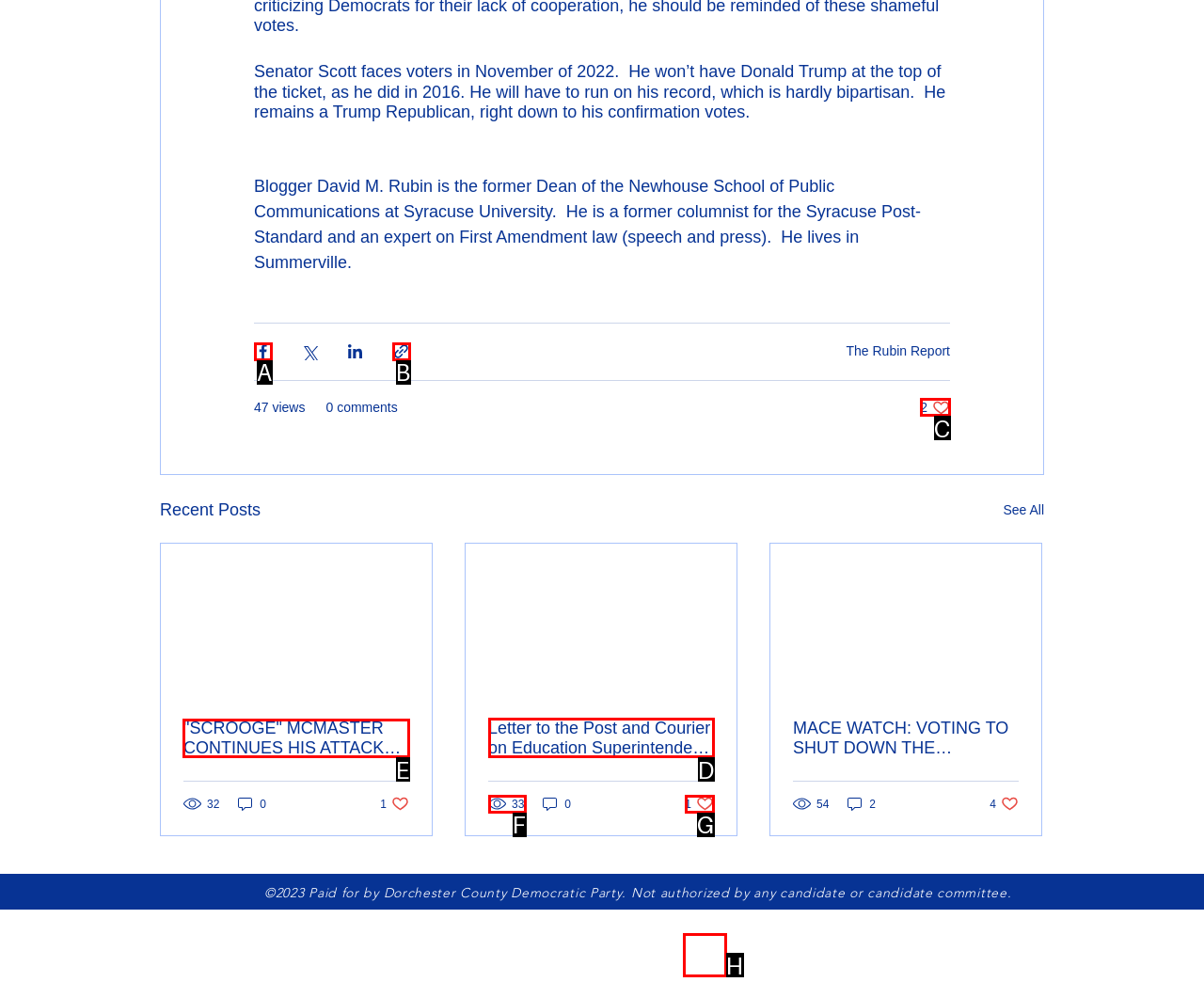Tell me which one HTML element I should click to complete the following task: Read the article 'SCROOGE' MCMASTER CONTINUES HIS ATTACK ON PUBLIC SCHOOL CHILDREN
Answer with the option's letter from the given choices directly.

E